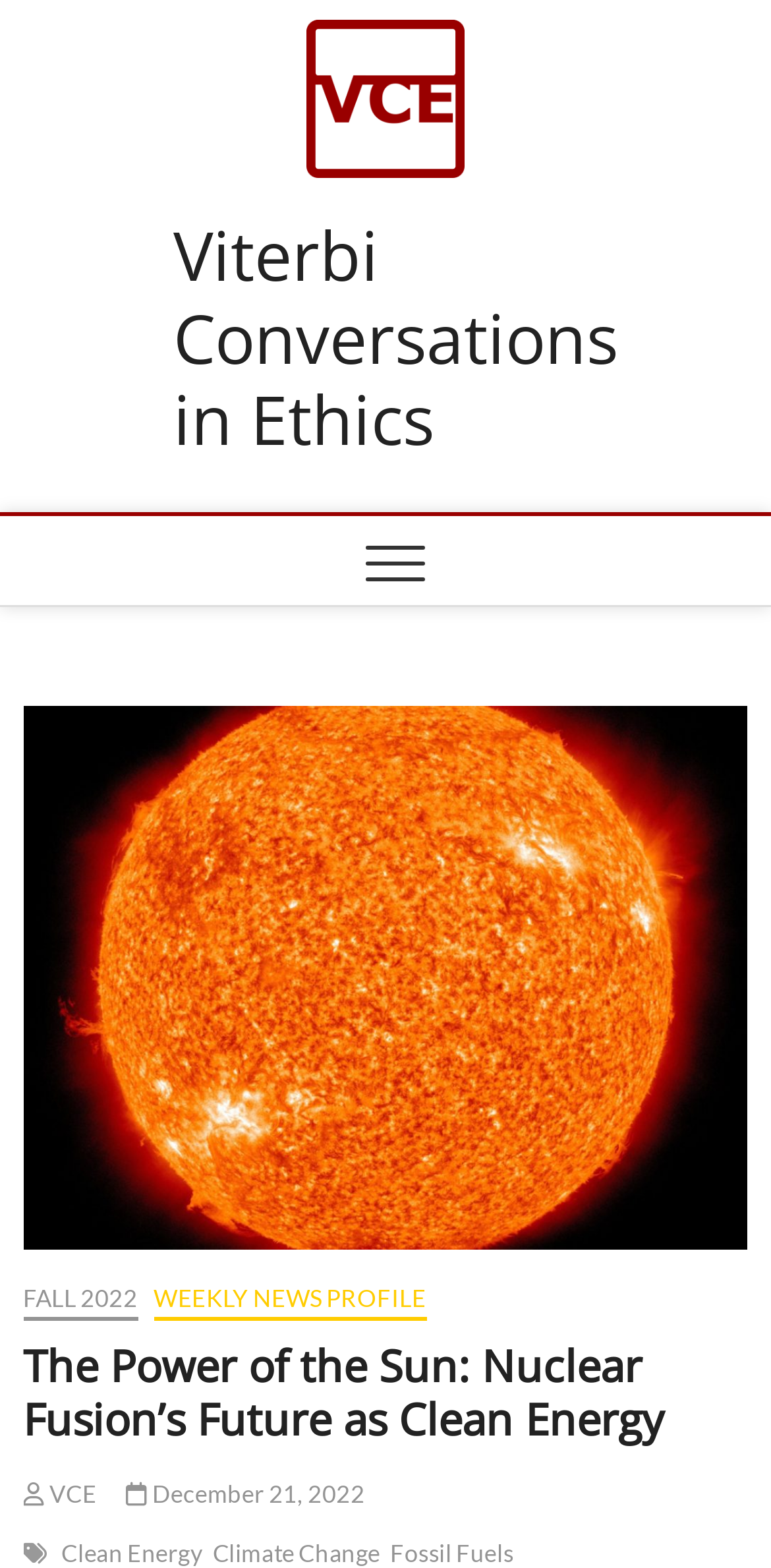From the details in the image, provide a thorough response to the question: What is the logo of the website?

I found the answer by looking at the image element with the text 'USC Viterbi Conversation in Ethics Logo – Viterbi Conversation in Ethics website' which is a child of the link element.